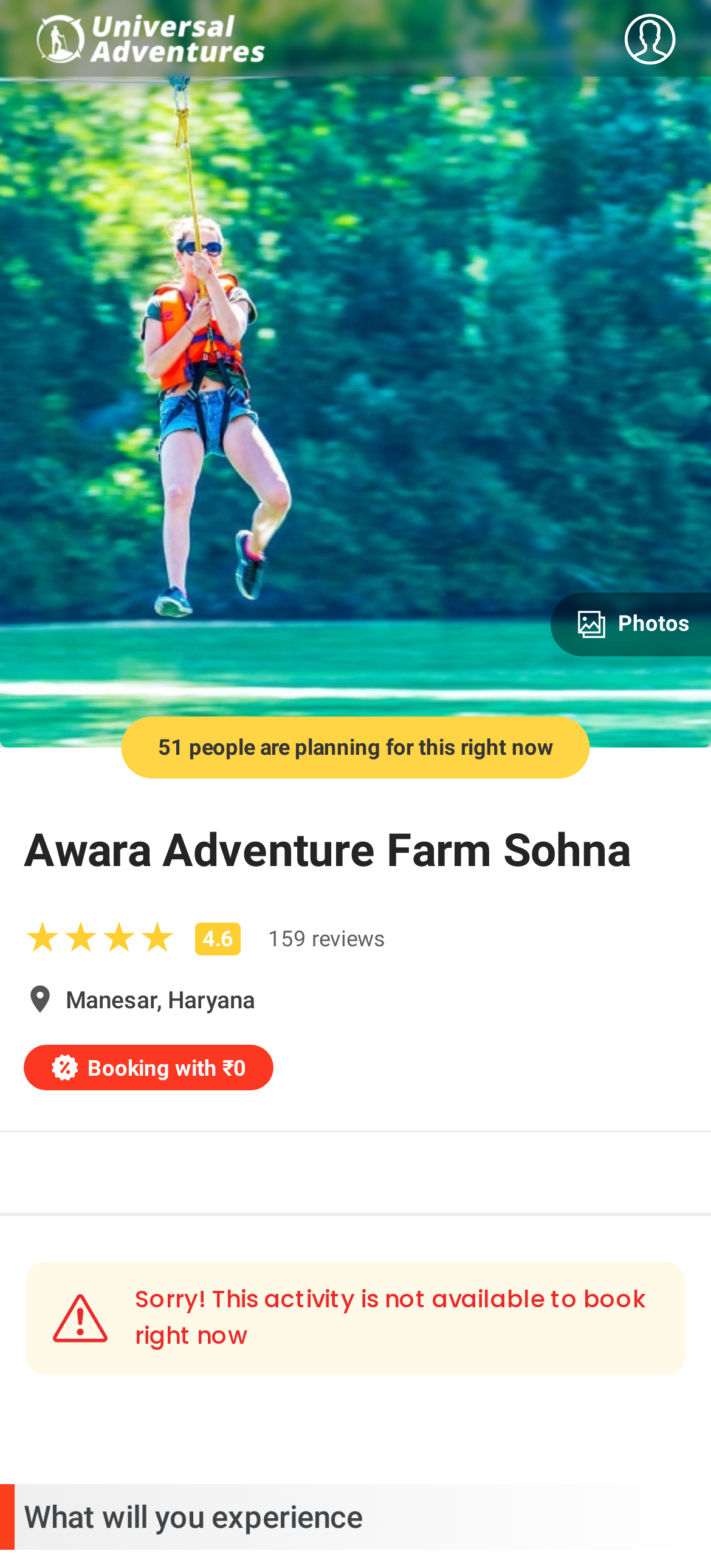What is the text of the webpage's headline?

Awara Adventure Farm Sohna